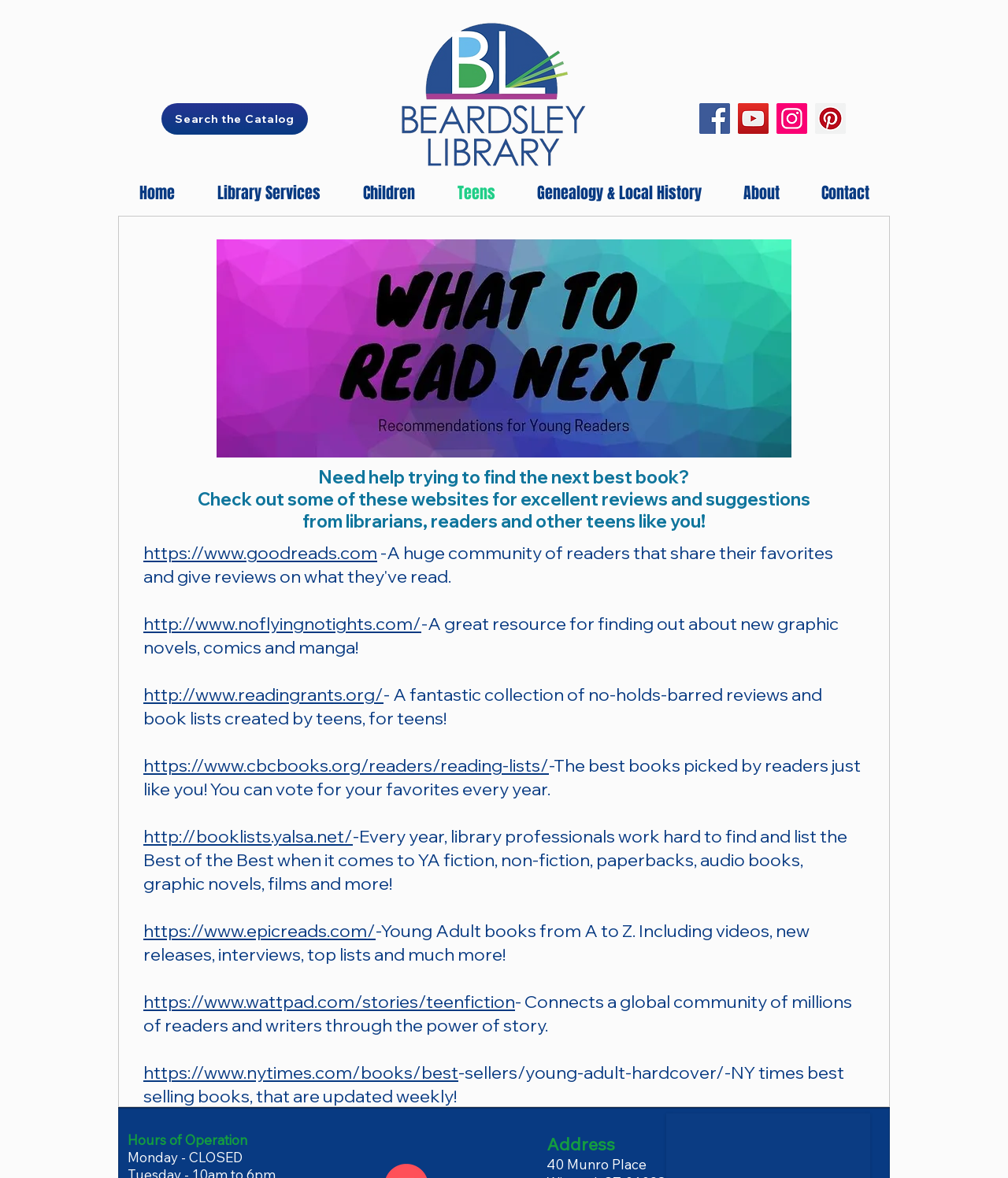Determine the coordinates of the bounding box that should be clicked to complete the instruction: "Check out Goodreads". The coordinates should be represented by four float numbers between 0 and 1: [left, top, right, bottom].

[0.142, 0.46, 0.374, 0.479]